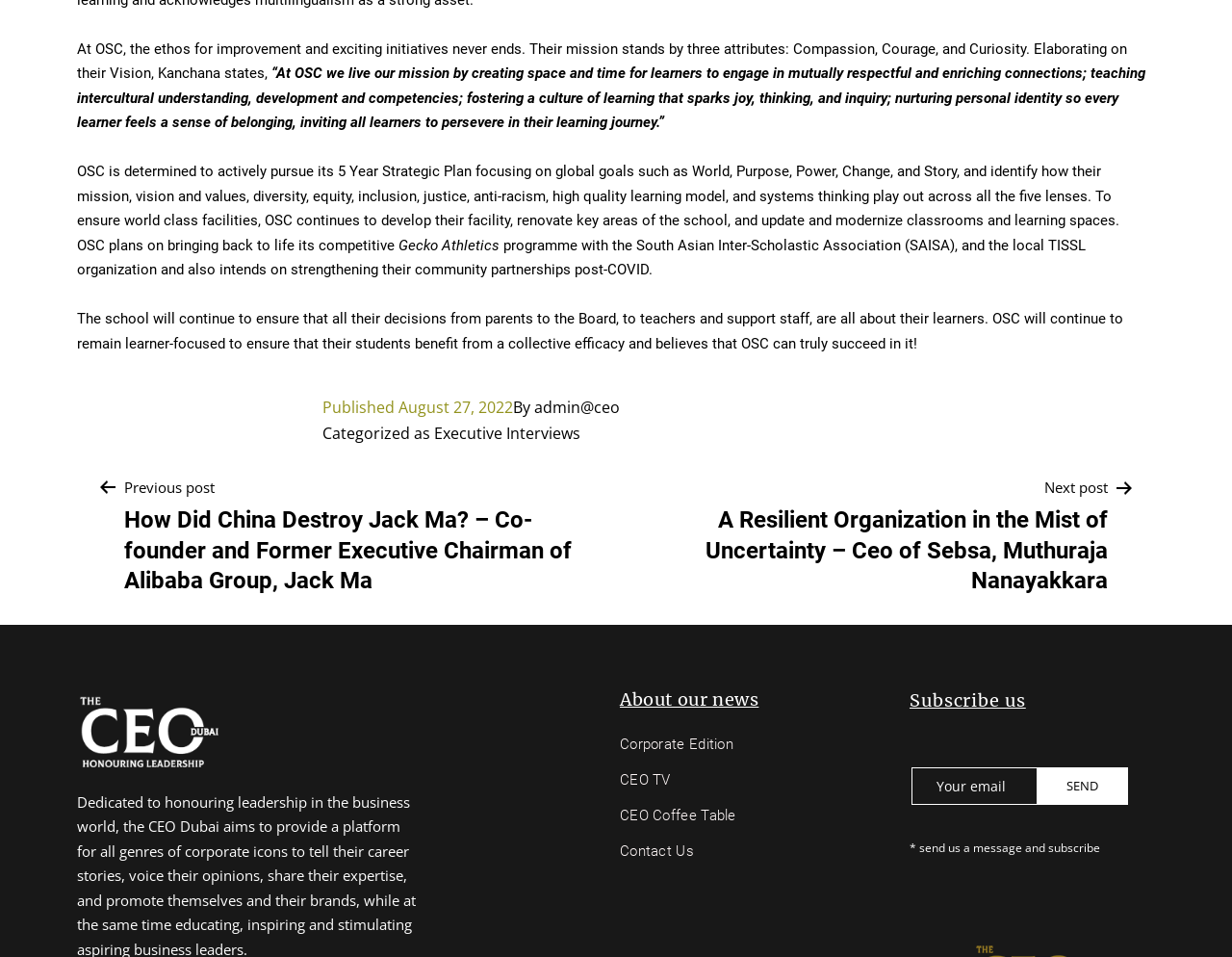What is the mission of OSC?
Refer to the image and provide a detailed answer to the question.

The mission of OSC is mentioned in the first paragraph of the webpage, which states that their mission stands by three attributes: Compassion, Courage, and Curiosity.